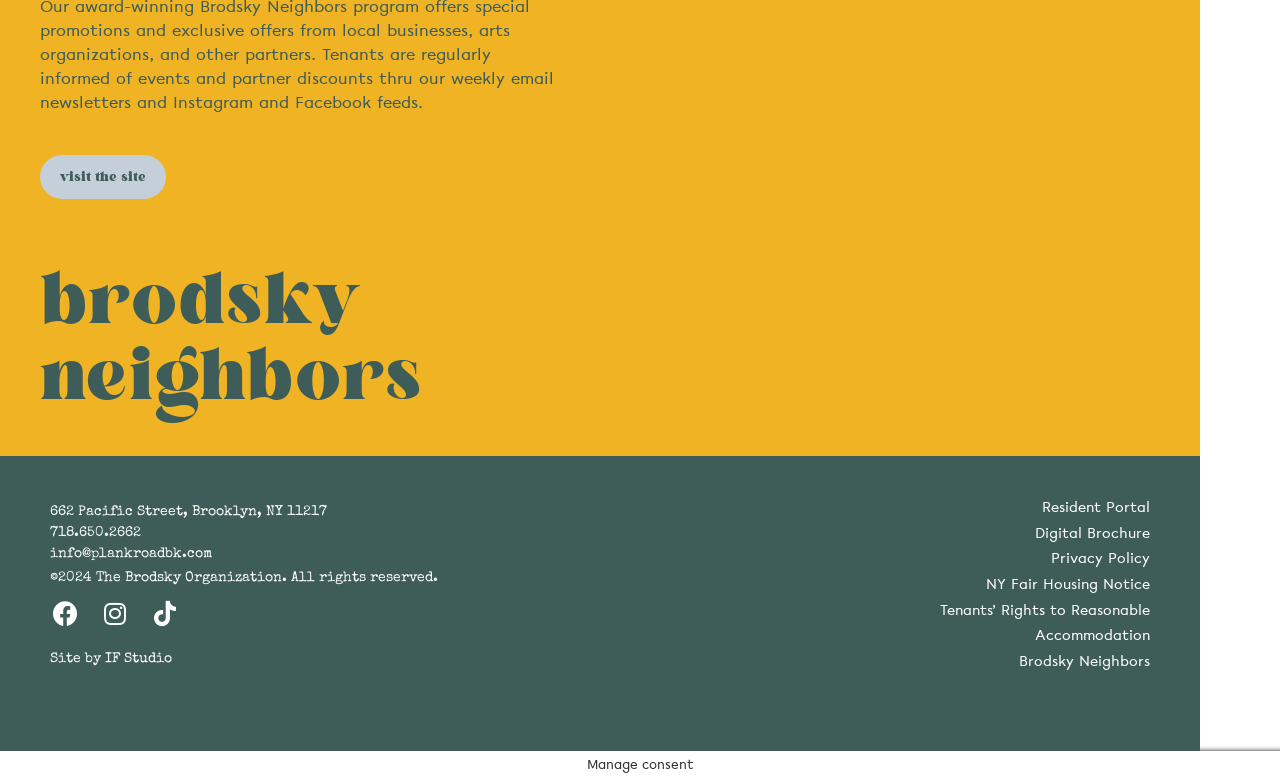Identify the bounding box coordinates of the clickable region required to complete the instruction: "check the digital brochure". The coordinates should be given as four float numbers within the range of 0 and 1, i.e., [left, top, right, bottom].

[0.731, 0.668, 0.899, 0.701]